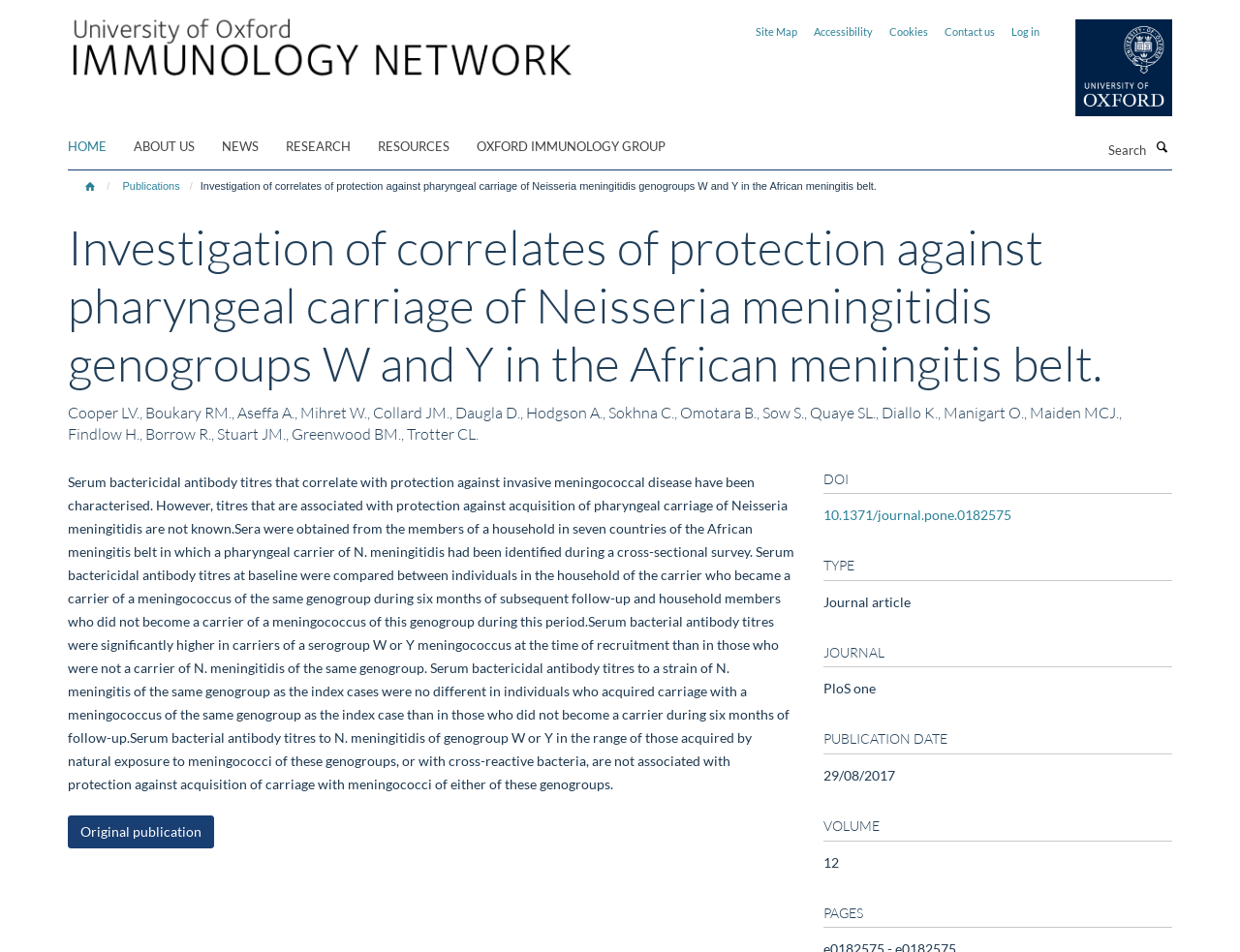Extract the primary header of the webpage and generate its text.

Investigation of correlates of protection against pharyngeal carriage of Neisseria meningitidis genogroups W and Y in the African meningitis belt.